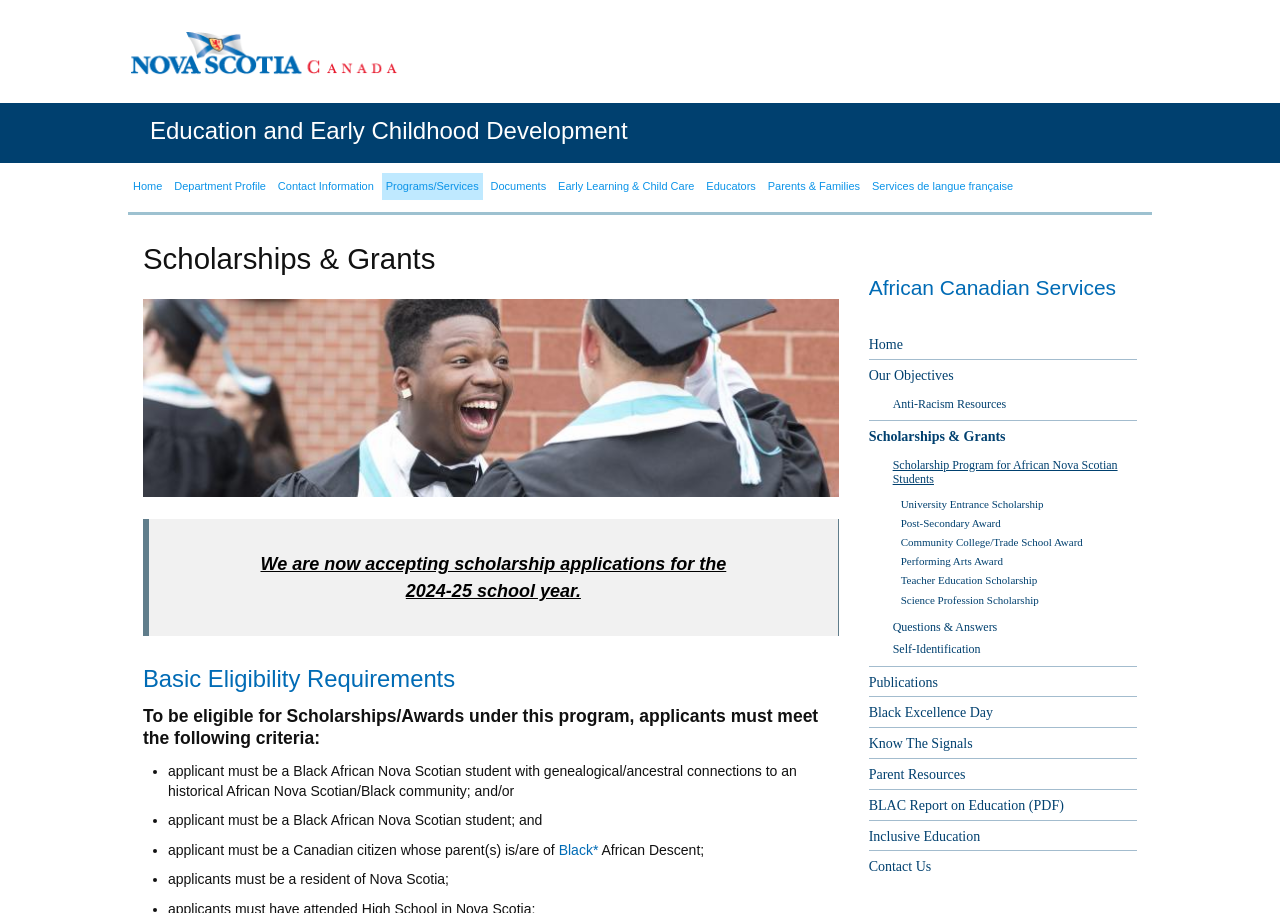Provide a one-word or brief phrase answer to the question:
What is the eligibility requirement for scholarships?

Meet certain criteria